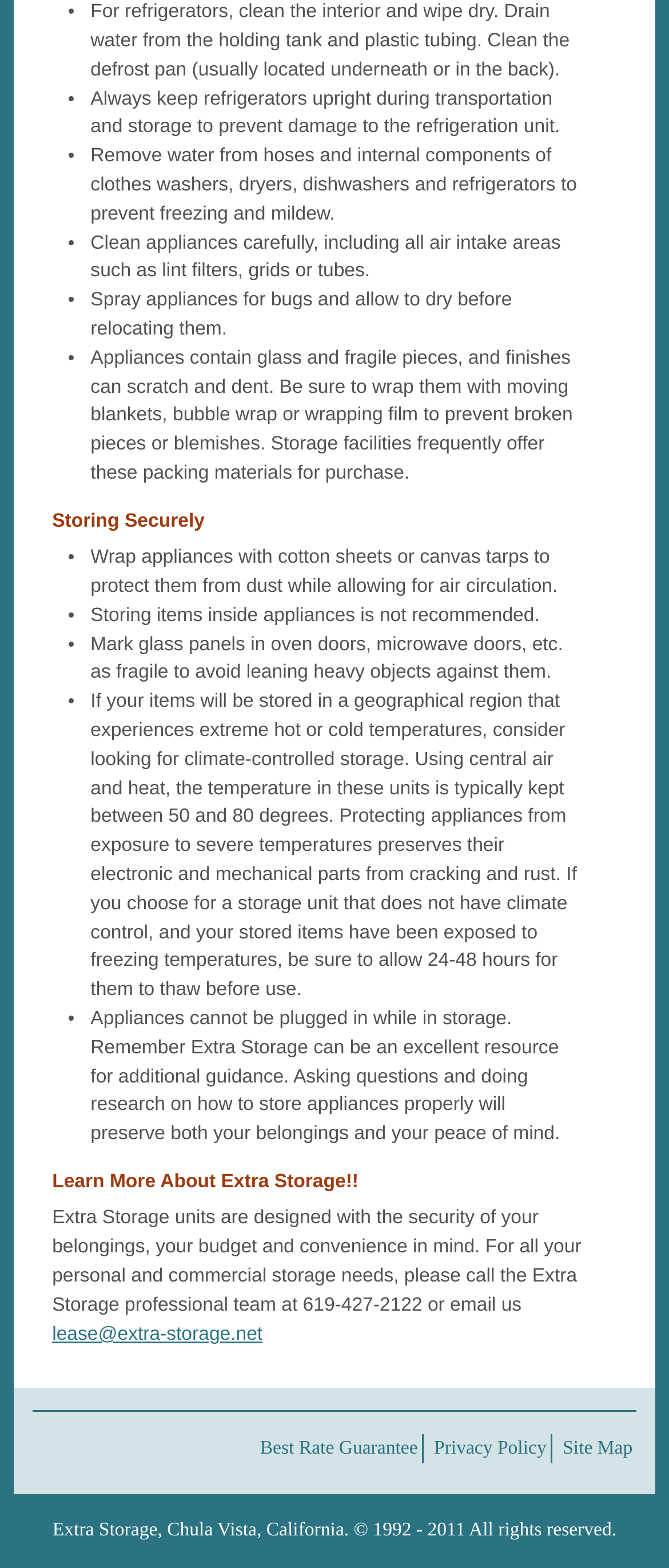What should be done to refrigerators before transportation?
Answer the question with a detailed explanation, including all necessary information.

According to the webpage, before transporting refrigerators, it is recommended to clean the interior and wipe it dry, and also drain water from the holding tank and plastic tubing.